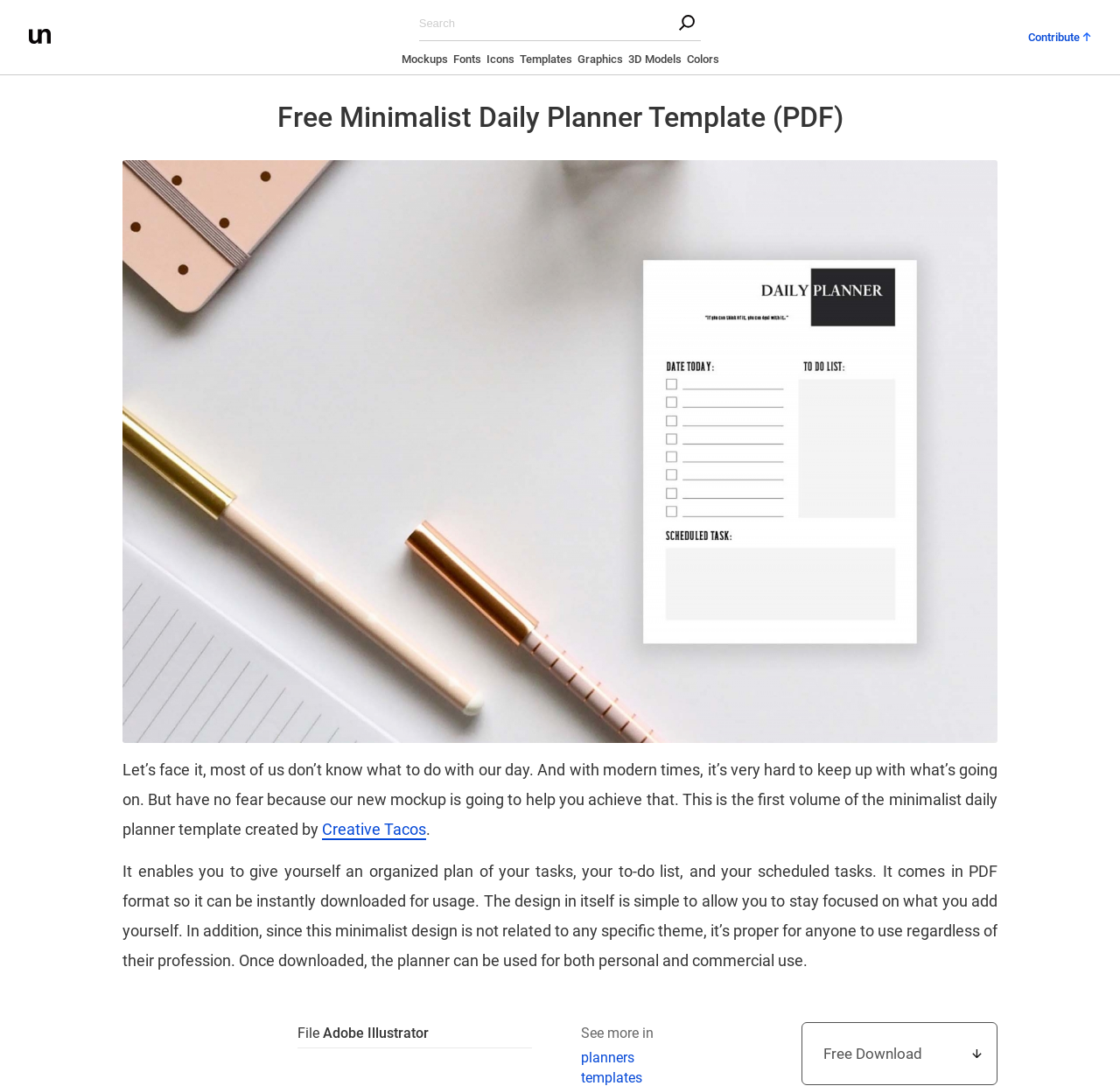Find the UI element described as: "Slik blir den nye ÃƒËœyafestivalen" and predict its bounding box coordinates. Ensure the coordinates are four float numbers between 0 and 1, [left, top, right, bottom].

None